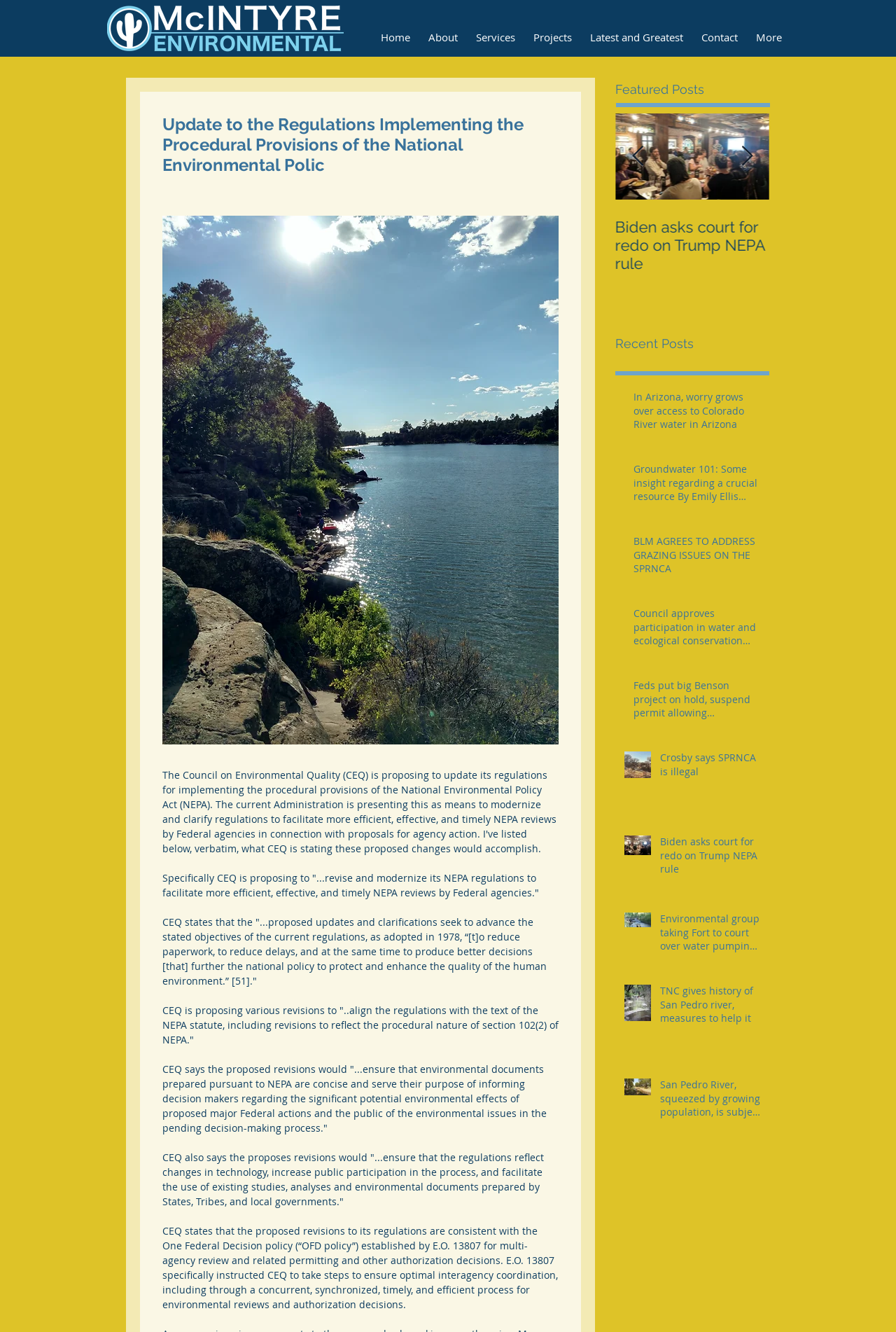Respond to the following query with just one word or a short phrase: 
How many posts are in the 'Recent Posts' section?

9